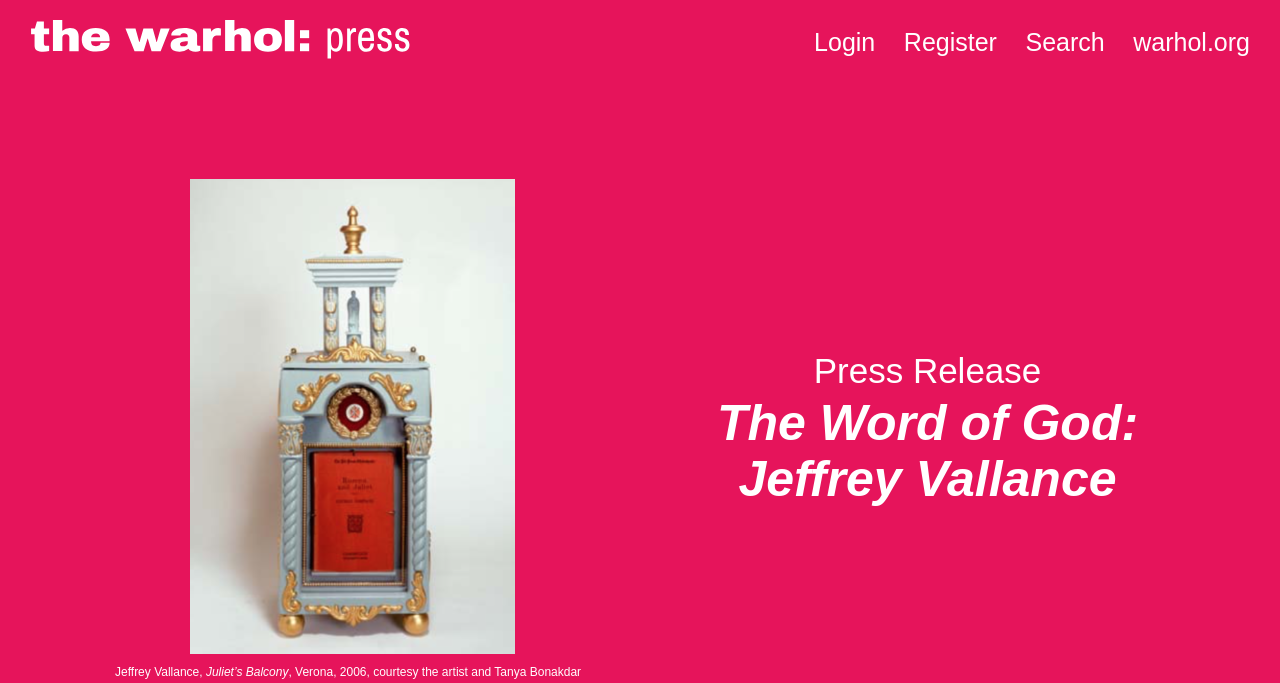Describe all the key features and sections of the webpage thoroughly.

The webpage appears to be a press release page for an art exhibition titled "The Word of God: Jeffrey Vallance" at The Warhol. At the top left, there is a link to "the warhol:" website. Below it, there is a navigation section with a heading "Navigation" and several links to the right, including "Login", "Register", "Search", and "warhol.org".

The main content of the page is a press release, which is headed by a title "Press Release The Word of God: Jeffrey Vallance" located at the top center of the page. Below the title, there is an image of a small ornate sculpture of Juliet's balcony in Verona, taking up about a quarter of the page. 

At the bottom of the image, there are two lines of text. The first line reads "Jeffrey Vallance," and the second line reads "Juliet’s Balcony". These texts are likely the artist's name and the title of the artwork, respectively.